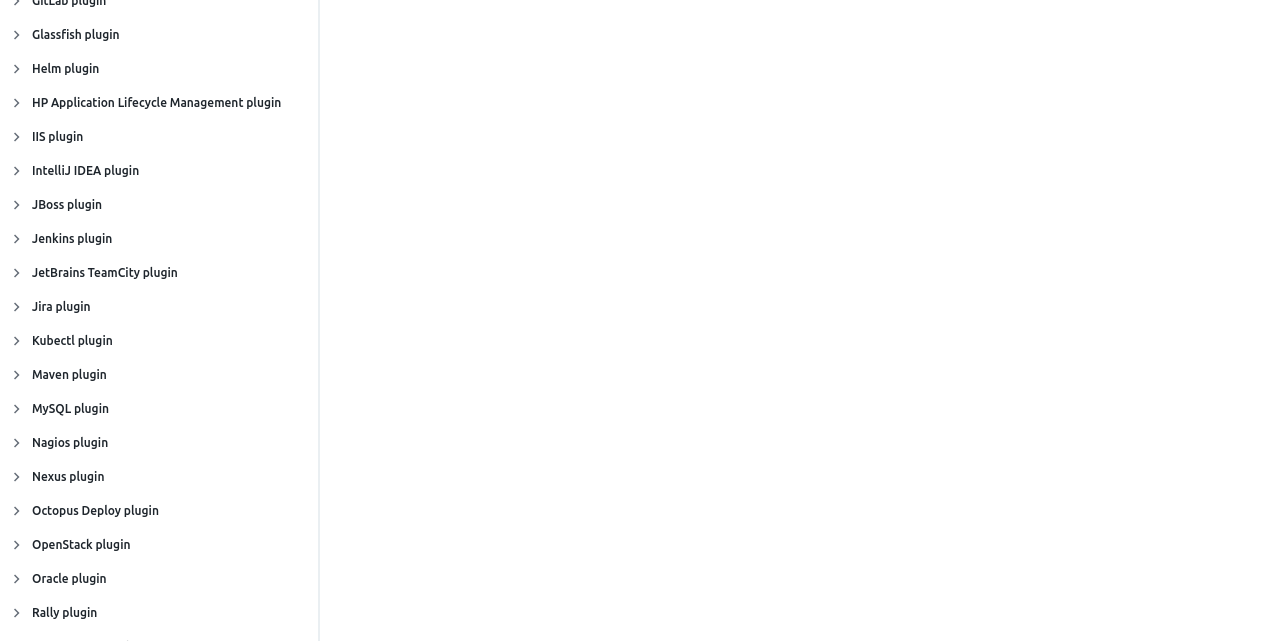How many links are there under the GitHub plugin?
Using the visual information from the image, give a one-word or short-phrase answer.

6